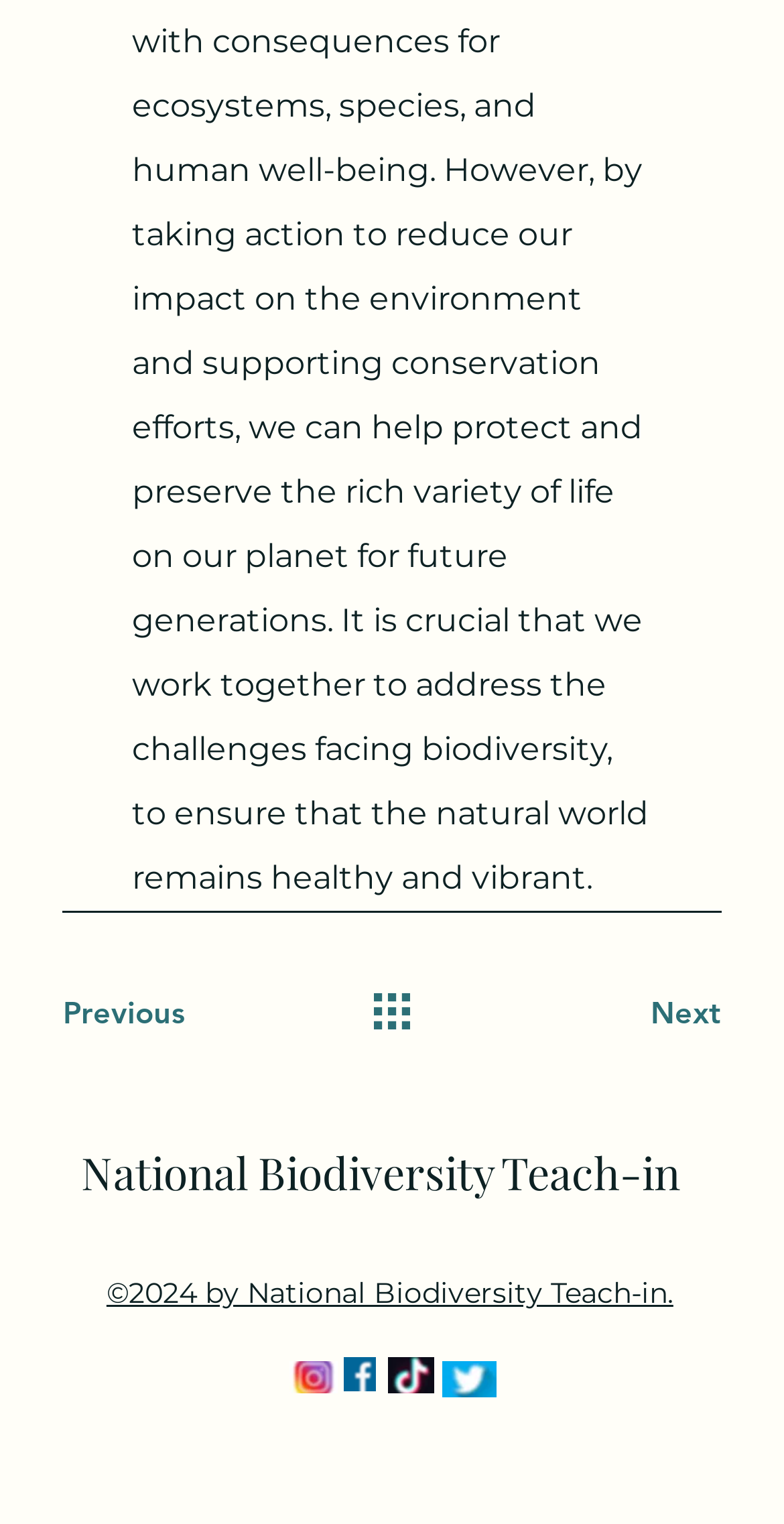Is the 'Previous' button enabled?
Please use the visual content to give a single word or phrase answer.

No